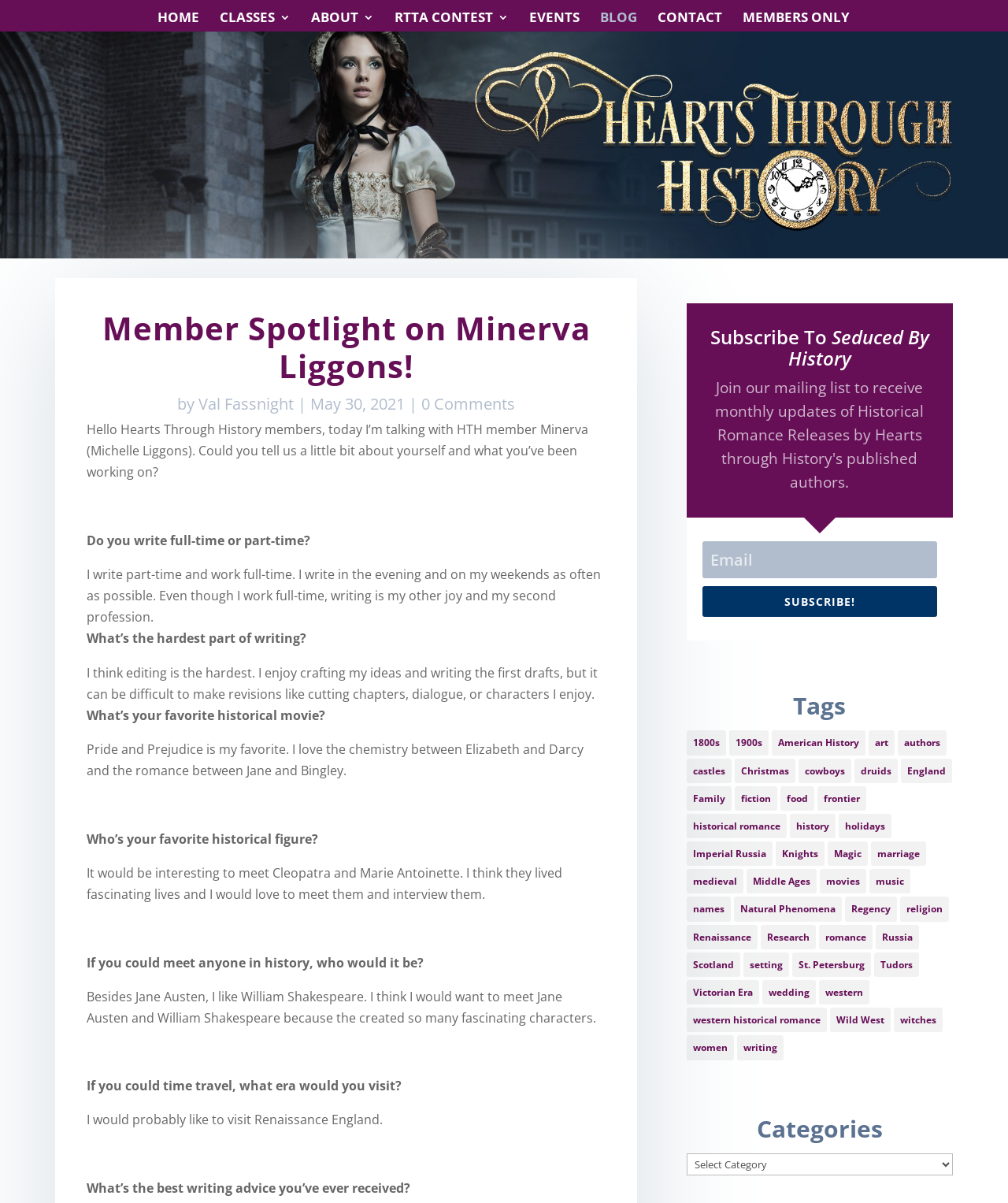Explain the webpage in detail.

This webpage is the blog of the Historical Online Chapter #189 of Romance Writers, also known as HHRW-Hearts Through History Romance Writers. At the top of the page, there is a banner with the chapter's logo and name. Below the banner, there is a navigation menu with links to various sections of the website, including HOME, CLASSES 3, ABOUT 3, RTTA CONTEST 3, EVENTS, BLOG, CONTACT, and MEMBERS ONLY.

The main content of the page is a blog post titled "Member Spotlight on Minerva Liggons!" which features an interview with Minerva, a member of the chapter. The post includes a heading, a brief introduction, and a series of questions and answers. The questions cover topics such as Minerva's writing habits, her favorite historical movie, and her favorite historical figure.

To the right of the blog post, there is a sidebar with a heading "Subscribe To Seduced By History" and a form to enter an email address to subscribe to the blog. Below the subscription form, there is a list of tags or categories, with links to related blog posts. The tags include various historical periods, genres, and topics, such as 1800s, American History, art, authors, and romance.

At the bottom of the page, there is a large image that spans the width of the page, which appears to be a decorative element.